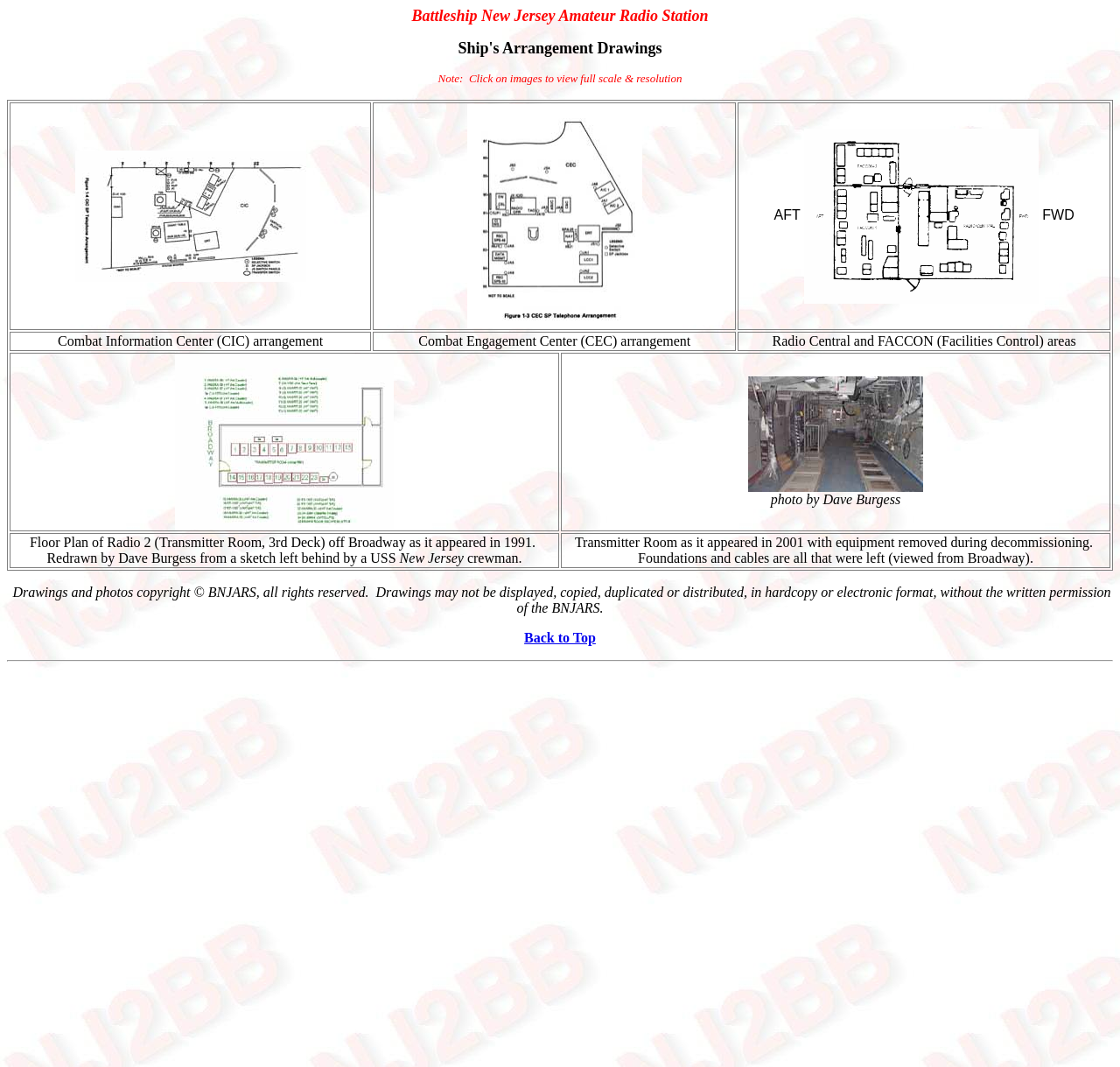Examine the image and give a thorough answer to the following question:
What is the copyright notice at the bottom of the webpage?

The answer can be found in the StaticText element at the bottom of the webpage which displays the copyright notice.